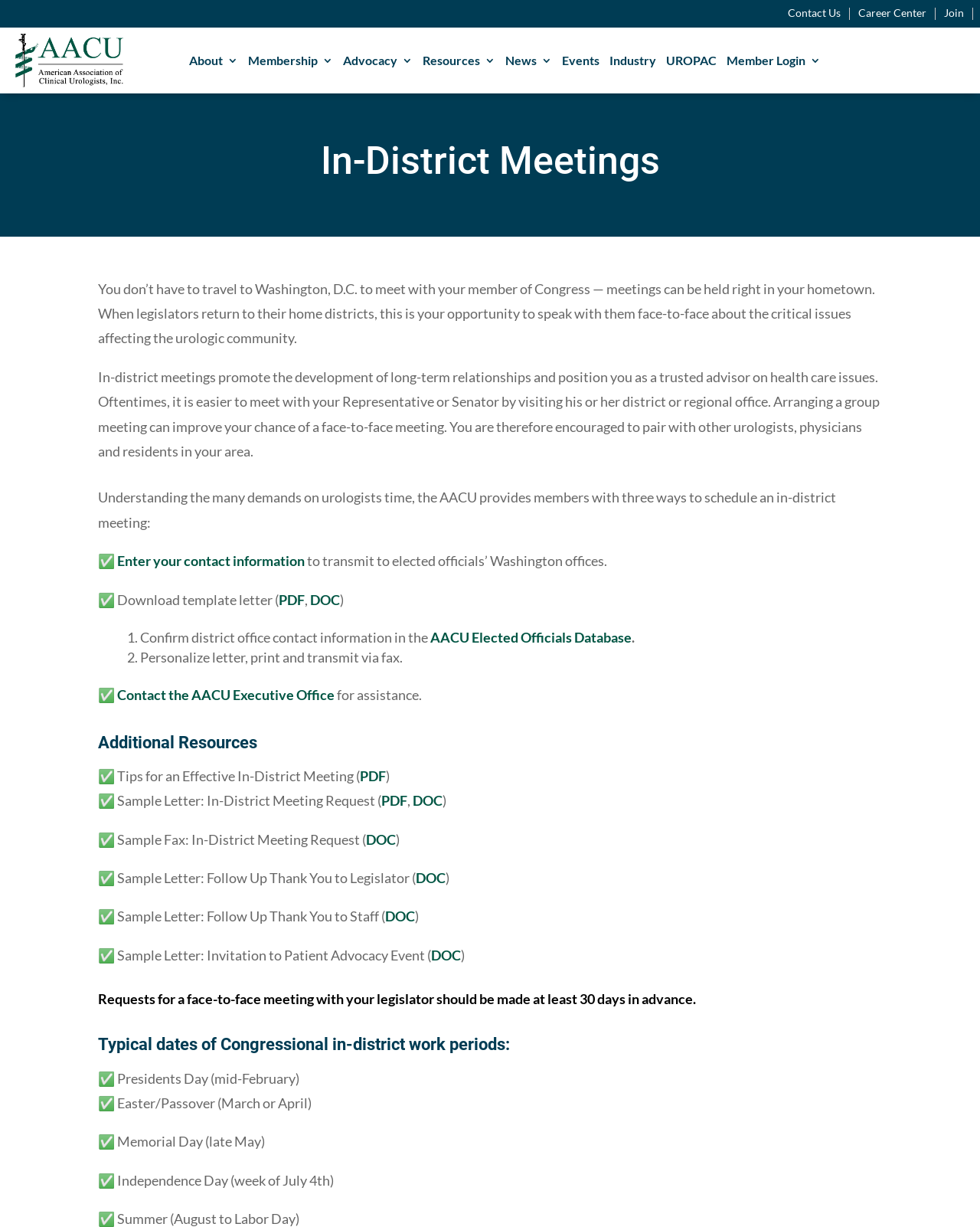Please study the image and answer the question comprehensively:
What is the recommended timeframe for requesting a face-to-face meeting with a legislator?

The webpage states that requests for a face-to-face meeting with a legislator should be made at least 30 days in advance, suggesting that this is the recommended timeframe.